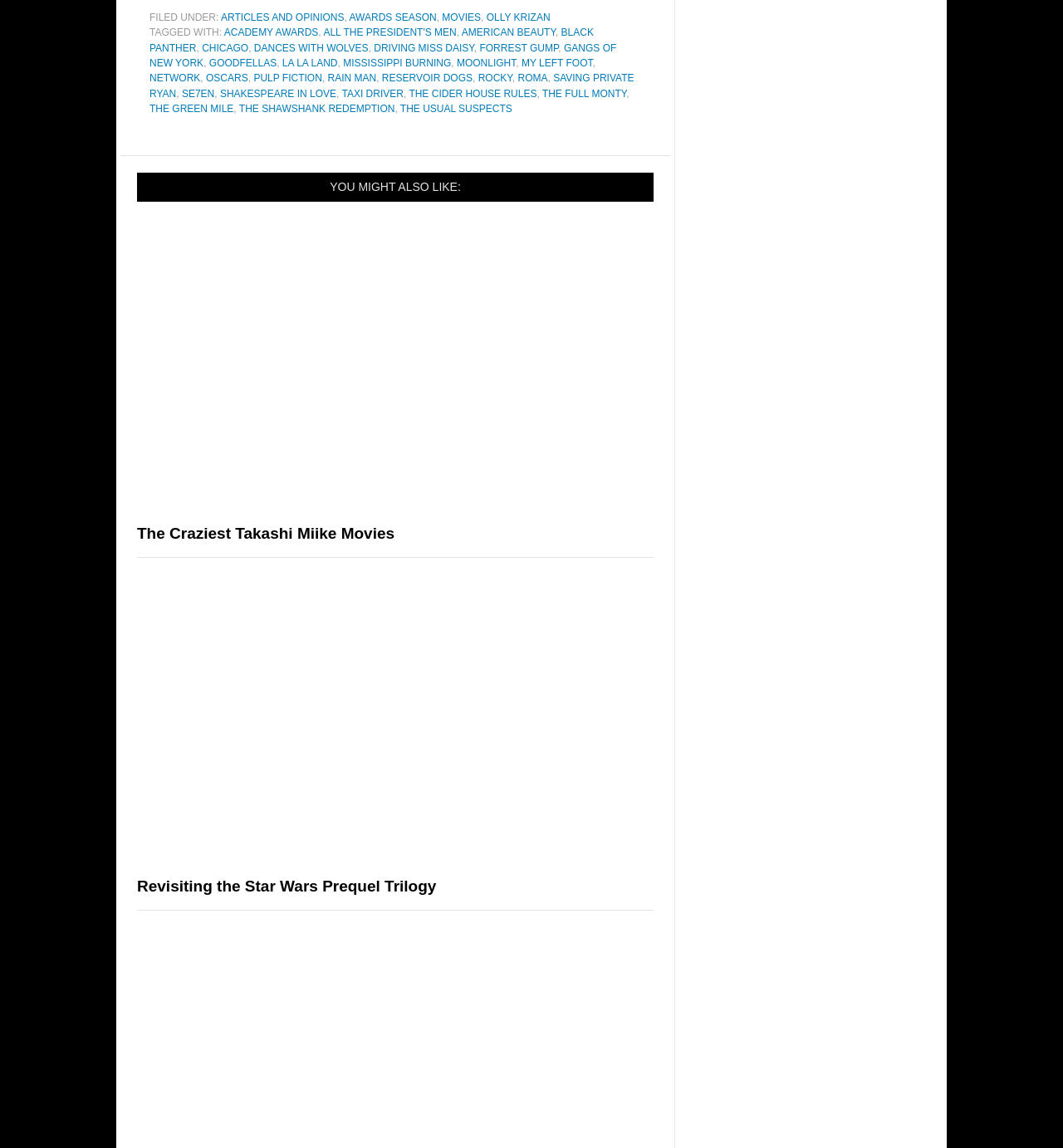Select the bounding box coordinates of the element I need to click to carry out the following instruction: "Click on the 'ARTICLES AND OPINIONS' link".

[0.208, 0.01, 0.324, 0.02]